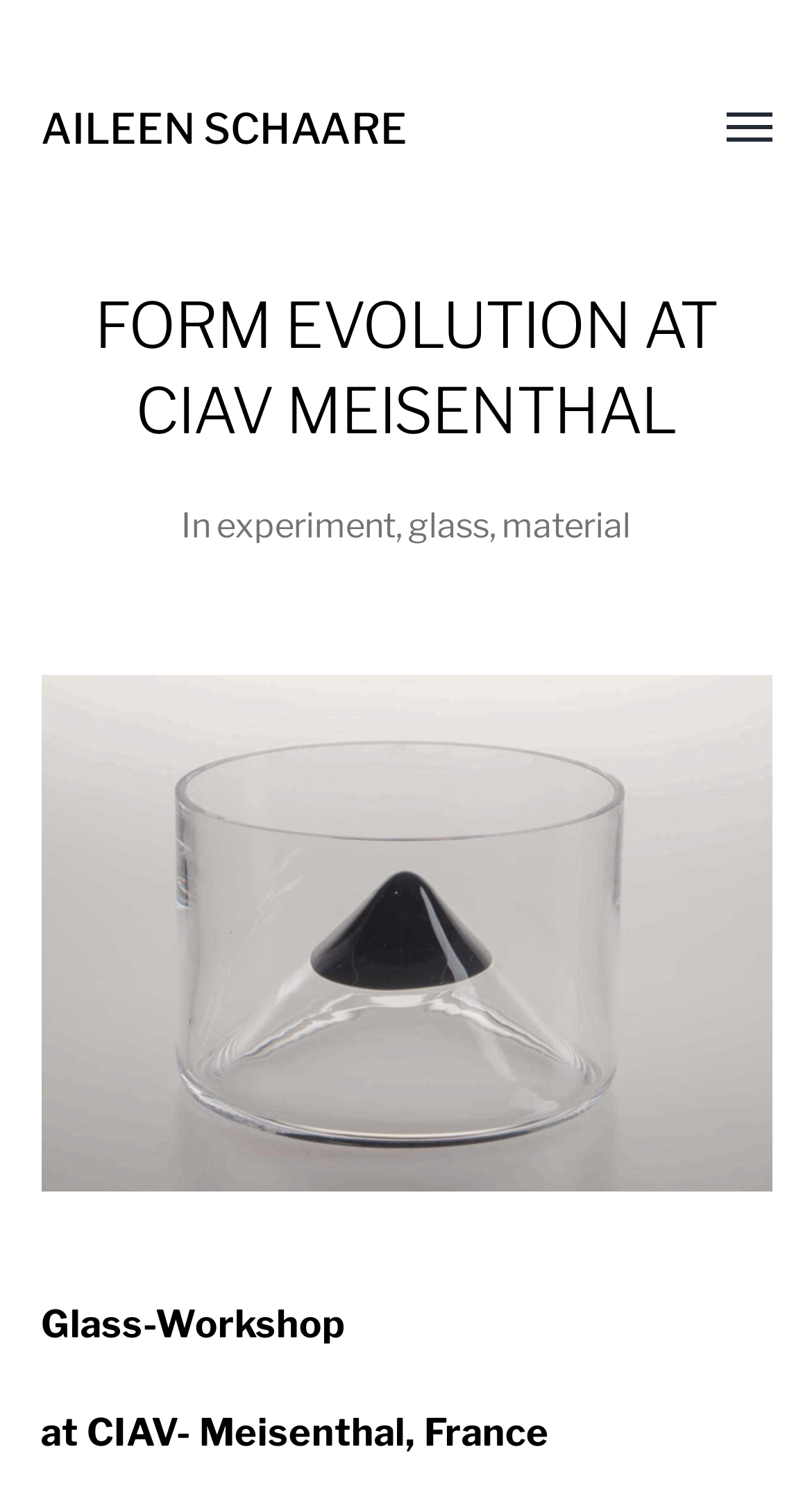Answer this question using a single word or a brief phrase:
What are the three keywords related to Form Evolution?

experiment, glass, material